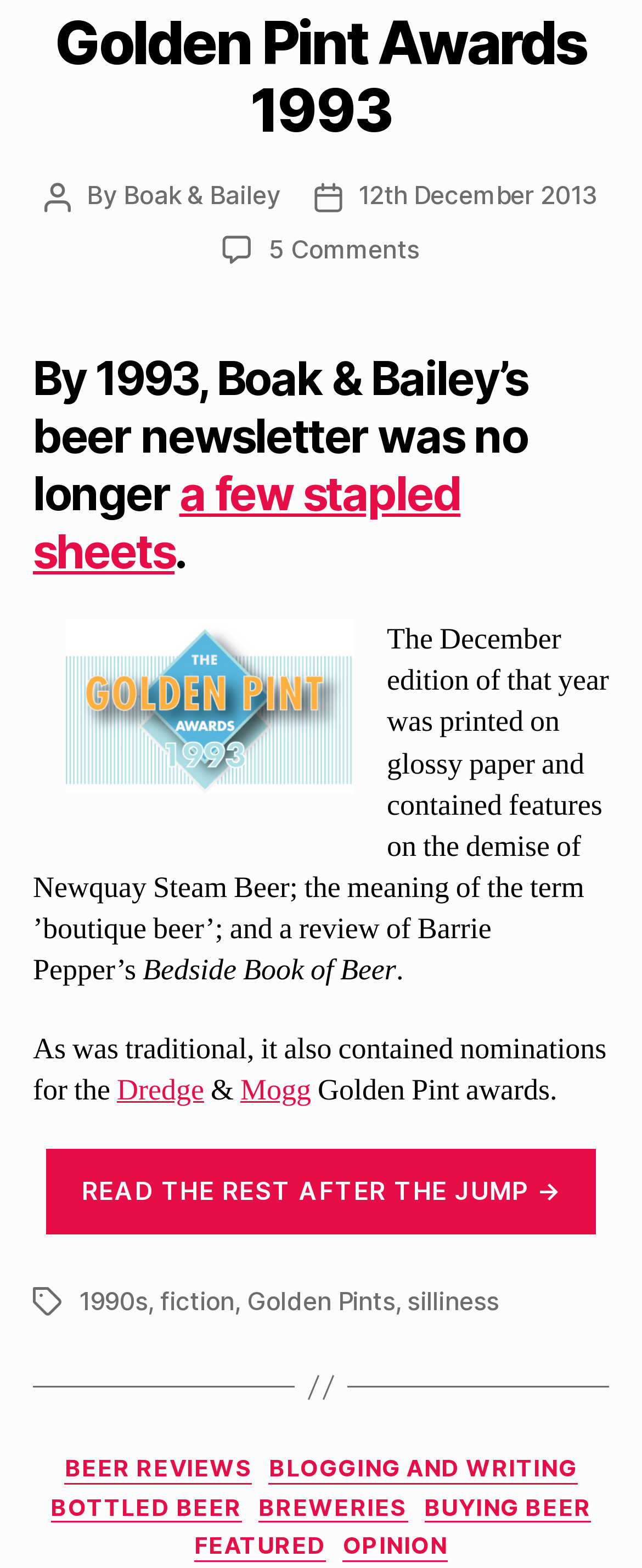Locate the bounding box coordinates of the clickable area needed to fulfill the instruction: "Go to the category of BEER REVIEWS".

[0.101, 0.927, 0.393, 0.947]